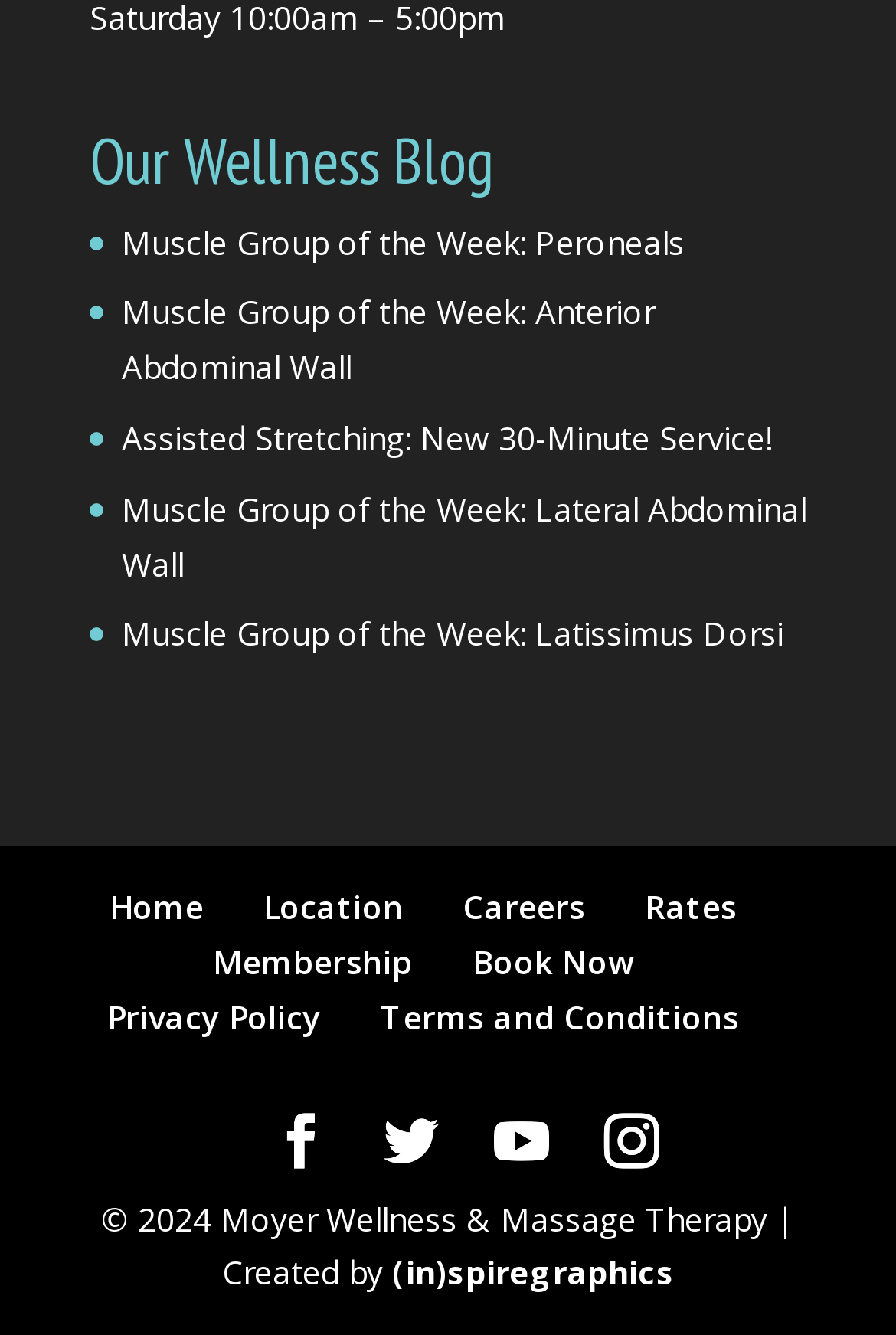Determine the bounding box coordinates of the clickable region to execute the instruction: "Book a massage therapy session". The coordinates should be four float numbers between 0 and 1, denoted as [left, top, right, bottom].

[0.527, 0.704, 0.706, 0.737]